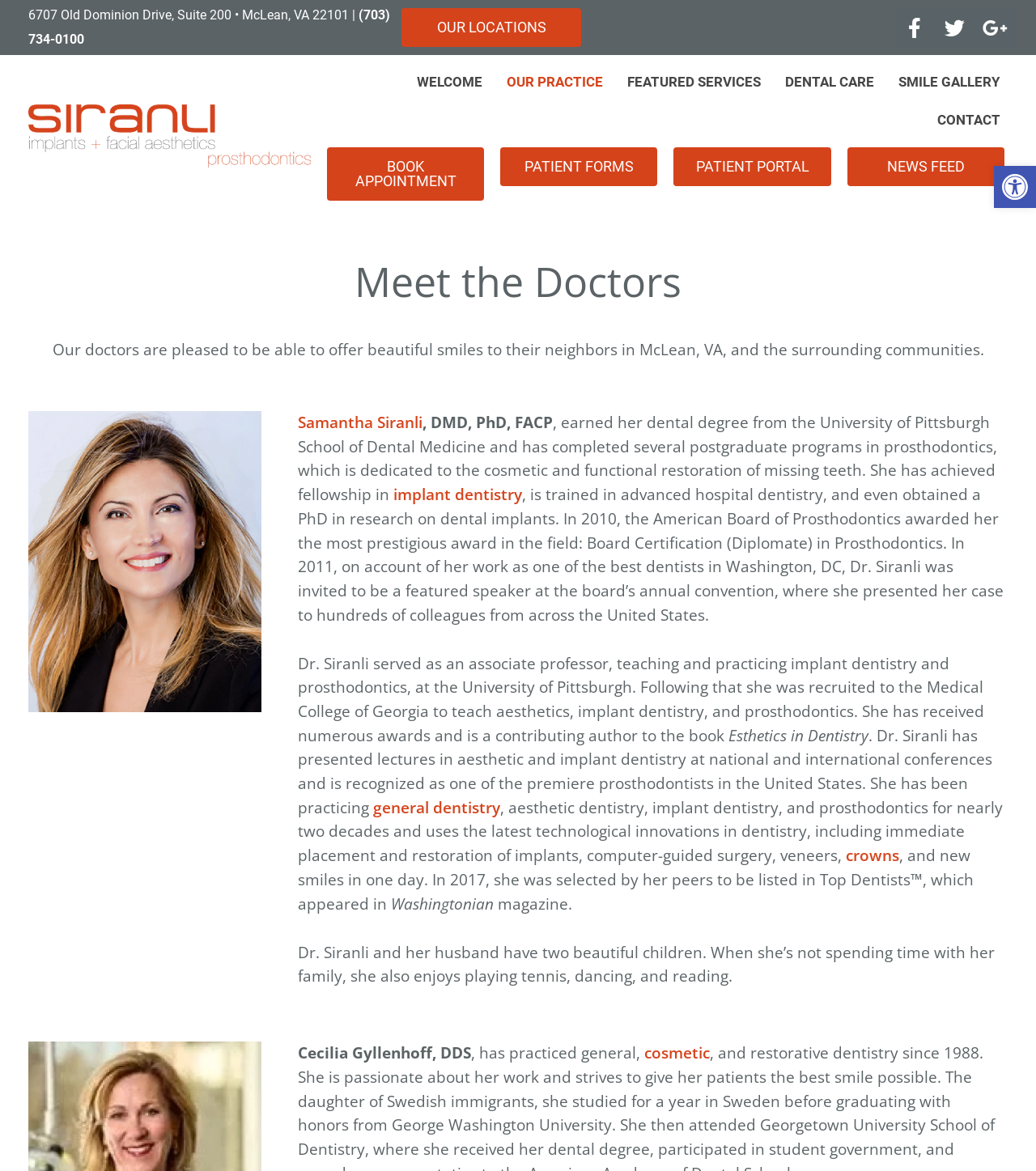Please answer the following question using a single word or phrase: Who is the main dentist featured on the webpage?

Samantha Siranli